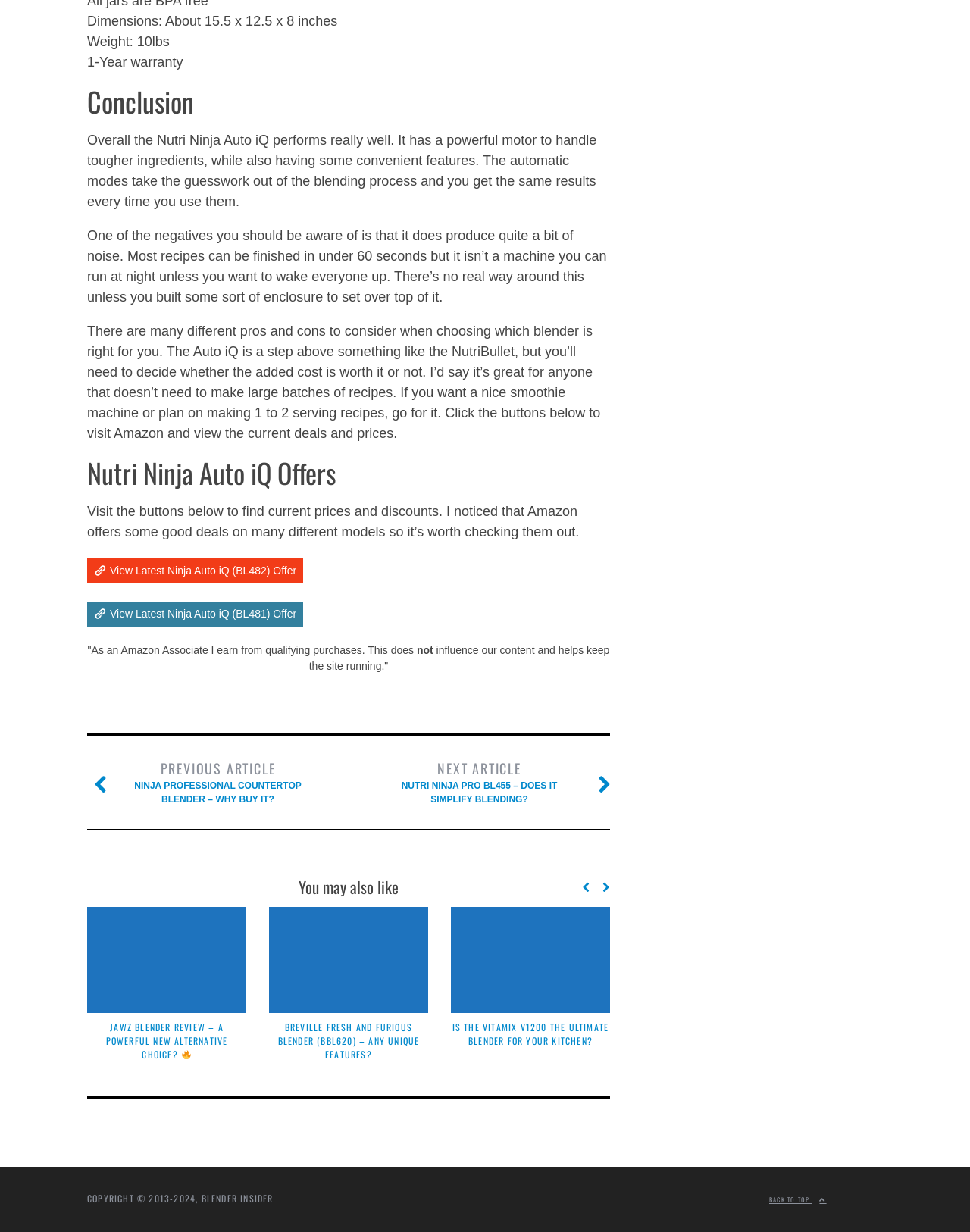Please determine the bounding box coordinates for the UI element described as: "parent_node: You may also like".

[0.591, 0.713, 0.609, 0.728]